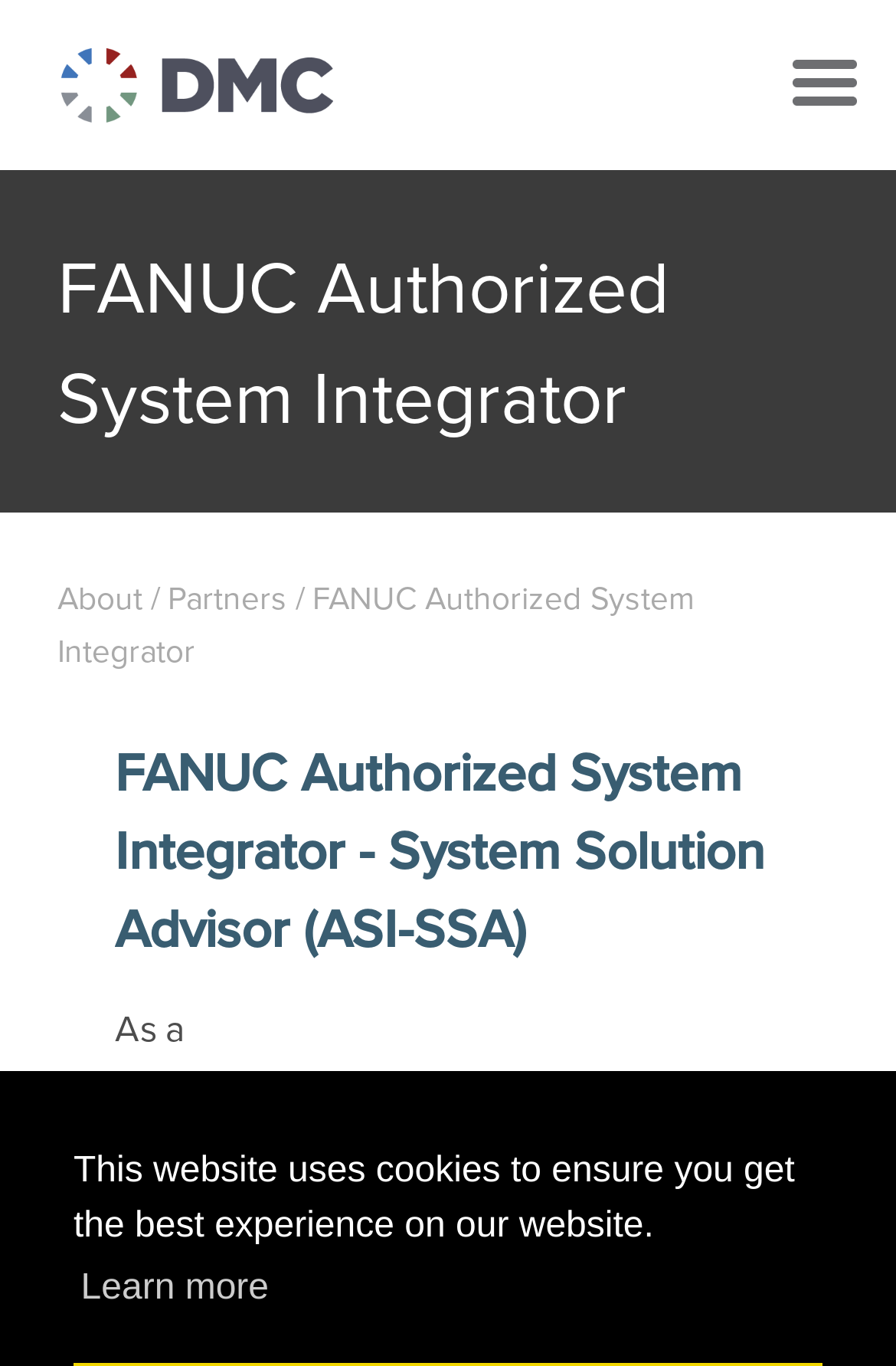Deliver a detailed narrative of the webpage's visual and textual elements.

The webpage is about DMC, Inc., a FANUC Authorized System Integrator. At the top of the page, there is a header section that spans the entire width of the page. Within this section, there is a menu button located at the top right corner, accompanied by the company logo "DMC, Inc." on the top left corner.

Below the header section, there is a prominent heading that reads "FANUC Authorized System Integrator". Underneath this heading, there are three links: "About", "Partners", and "FANUC Authorized System Integrator", which are aligned horizontally and separated by a slash.

Further down the page, there is another heading that reads "FANUC Authorized System Integrator - System Solution Advisor (ASI-SSA)". This heading is centered on the page and takes up a significant amount of vertical space.

At the bottom of the page, there is a notification about cookies, which spans about a quarter of the page's width. Next to this notification, there is a "Learn more about cookies" button.